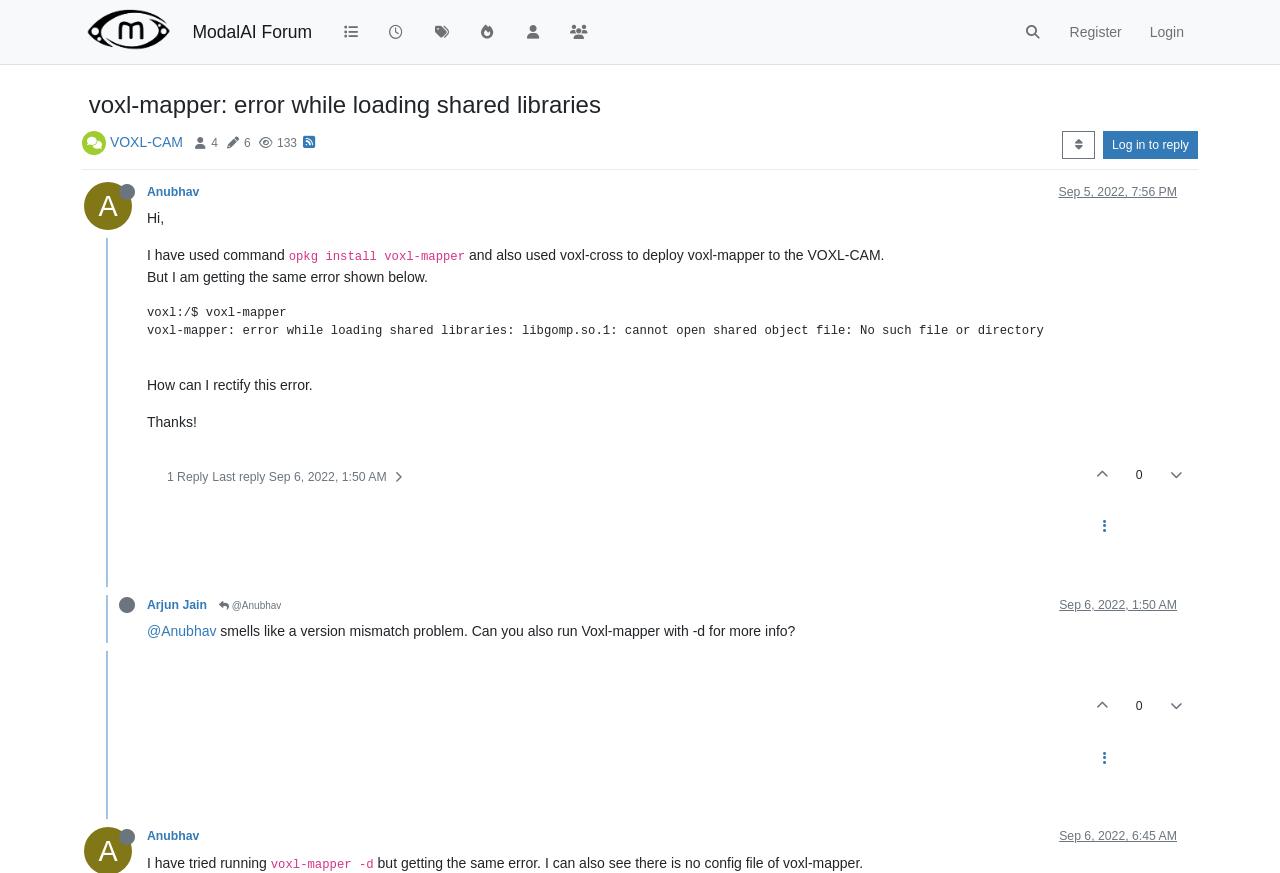By analyzing the image, answer the following question with a detailed response: How many replies are there to the original post?

There are two replies to the original post, one from Arjun Jain and another from @Anubhav. These replies can be found below the original post.